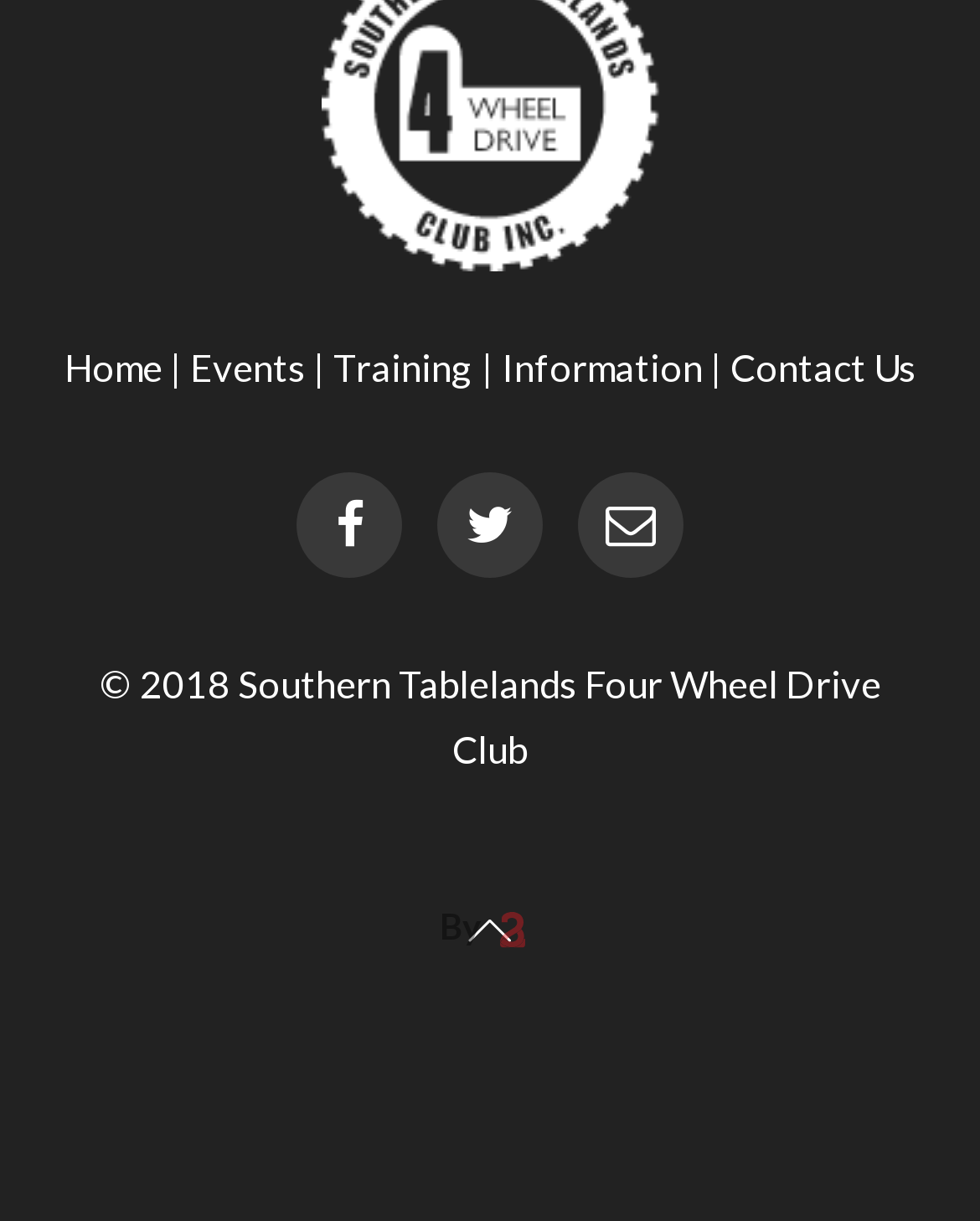By analyzing the image, answer the following question with a detailed response: What is the first menu item?

The first menu item is 'Home' which is a link located at the top left of the webpage with a bounding box of [0.065, 0.282, 0.165, 0.319].